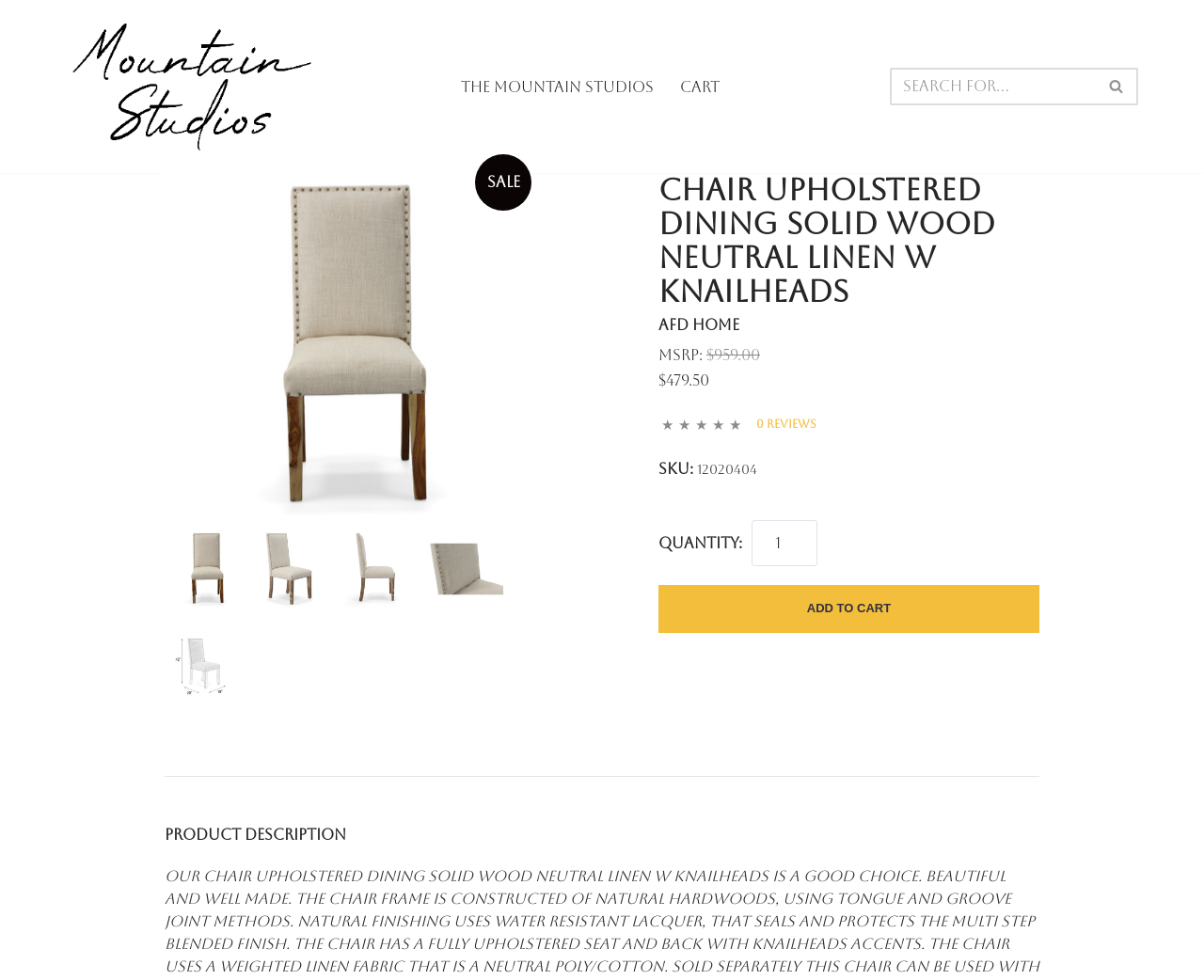Can you show the bounding box coordinates of the region to click on to complete the task described in the instruction: "Search the repository"?

None